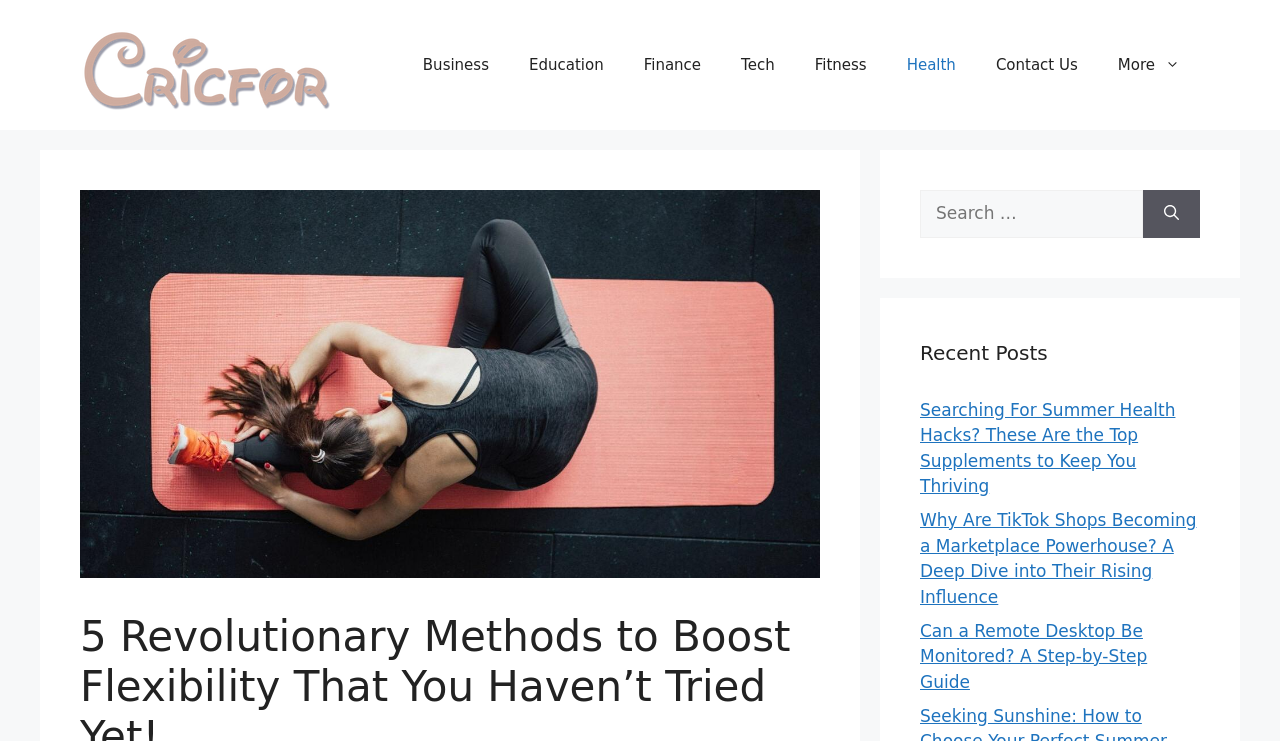How many recent posts are displayed?
Answer with a single word or short phrase according to what you see in the image.

3